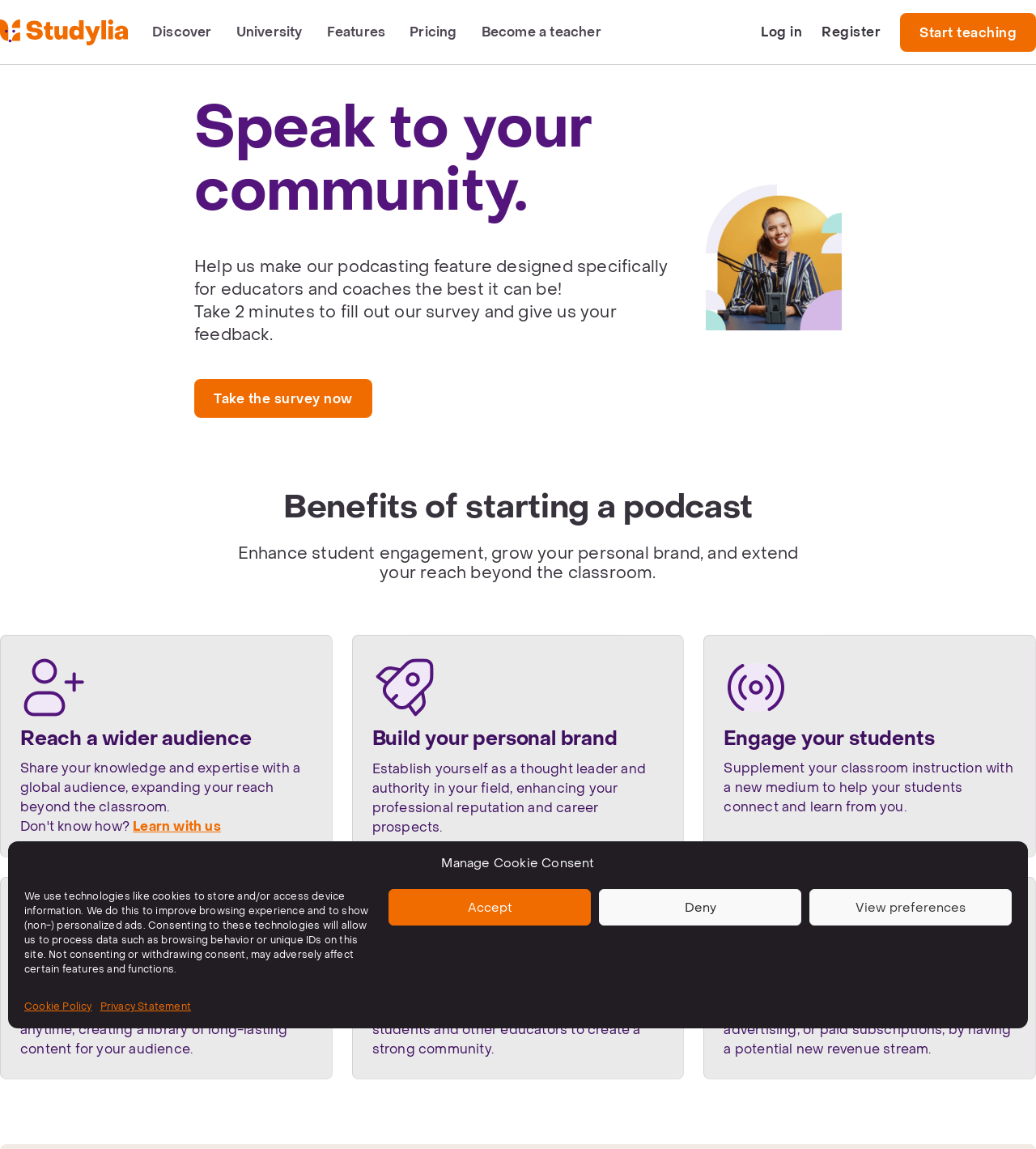What is the purpose of the podcasting feature?
Examine the image and provide an in-depth answer to the question.

The webpage is promoting a podcasting feature designed specifically for educators and coaches, which suggests that the purpose of this feature is to cater to the needs of educators and coaches.